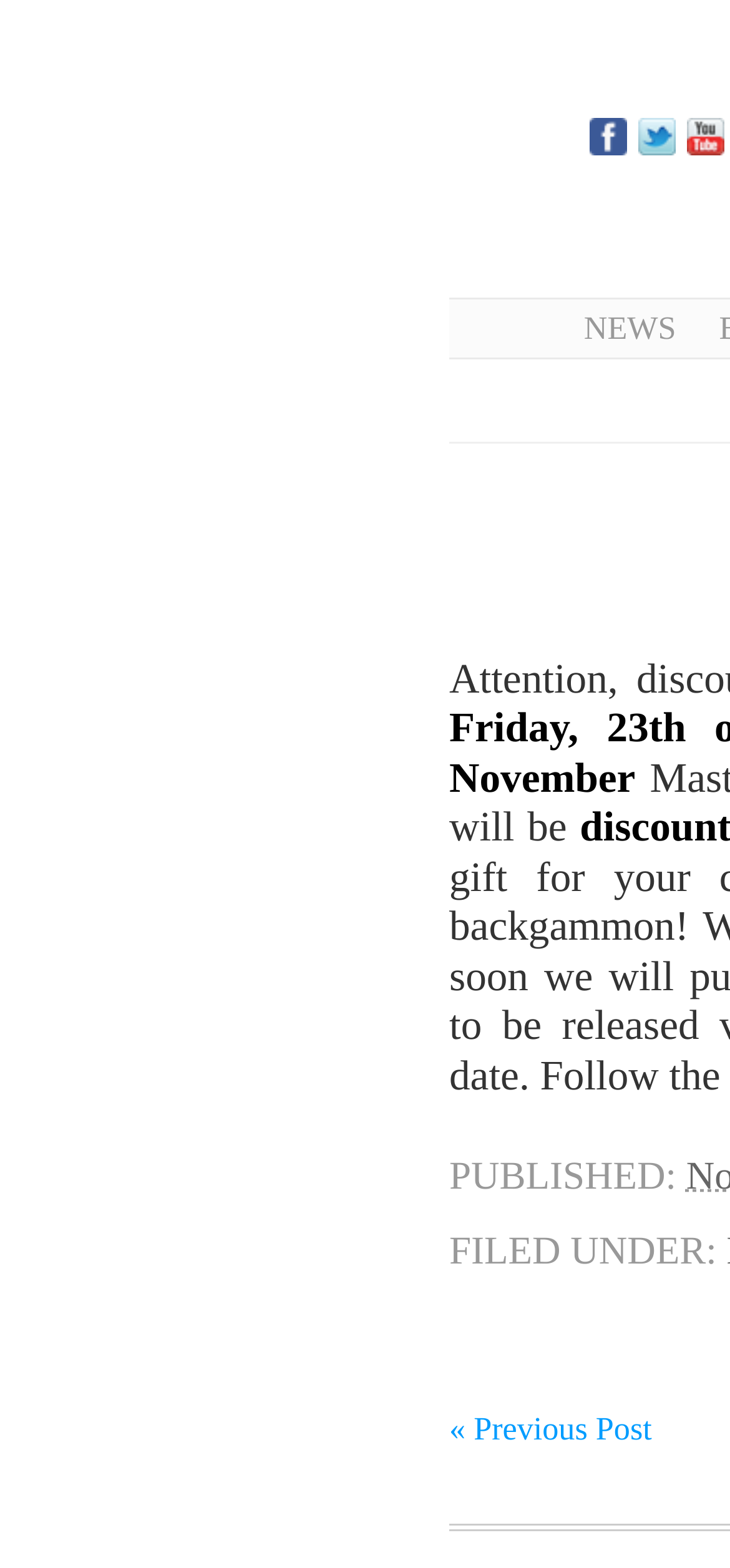Using the description: "« Previous Post", determine the UI element's bounding box coordinates. Ensure the coordinates are in the format of four float numbers between 0 and 1, i.e., [left, top, right, bottom].

[0.615, 0.899, 0.893, 0.922]